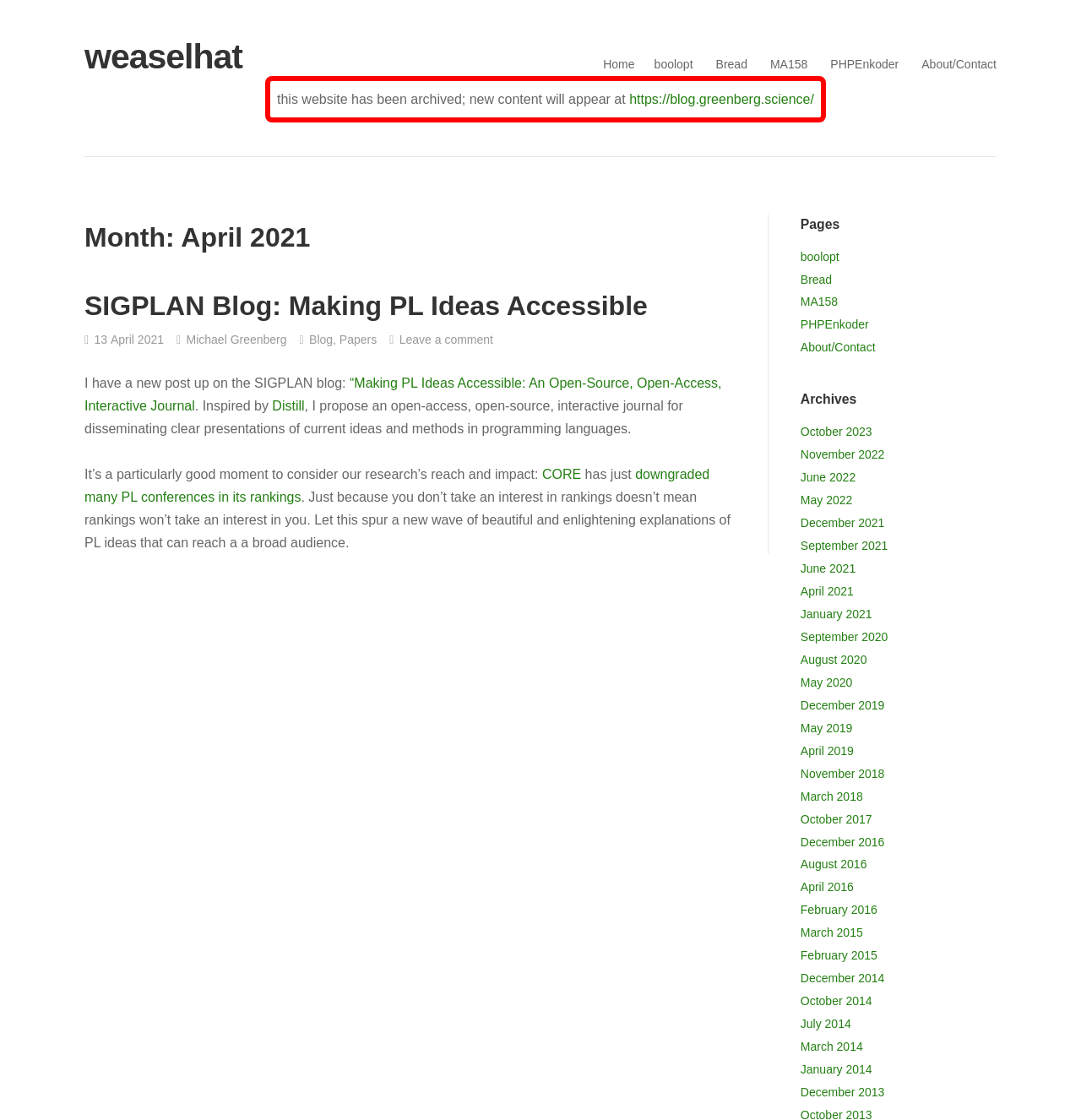Please find the bounding box coordinates for the clickable element needed to perform this instruction: "visit the 'About/Contact' page".

[0.853, 0.047, 0.922, 0.068]